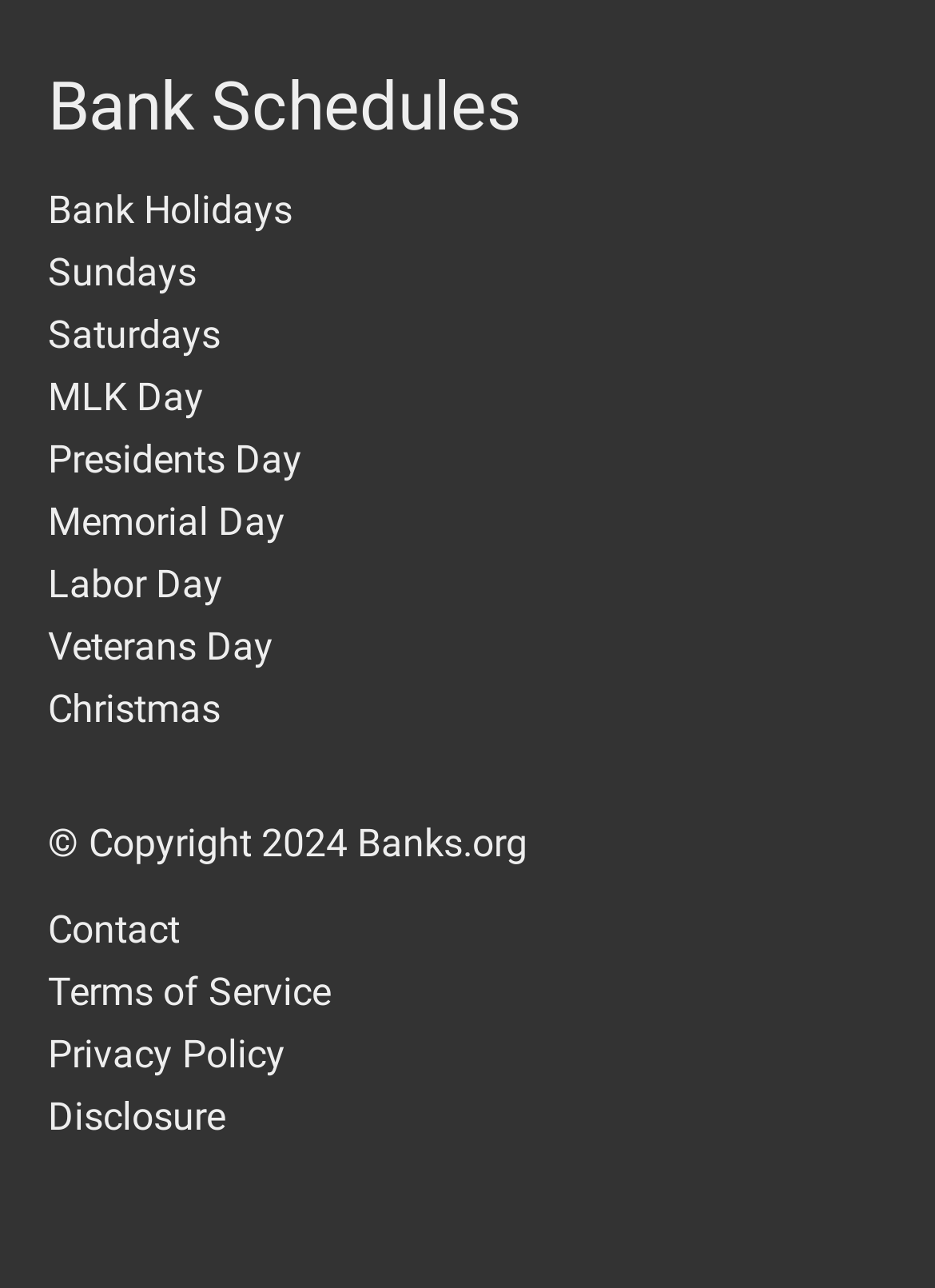Using the element description Terms of Service, predict the bounding box coordinates for the UI element. Provide the coordinates in (top-left x, top-left y, bottom-right x, bottom-right y) format with values ranging from 0 to 1.

[0.051, 0.753, 0.354, 0.788]